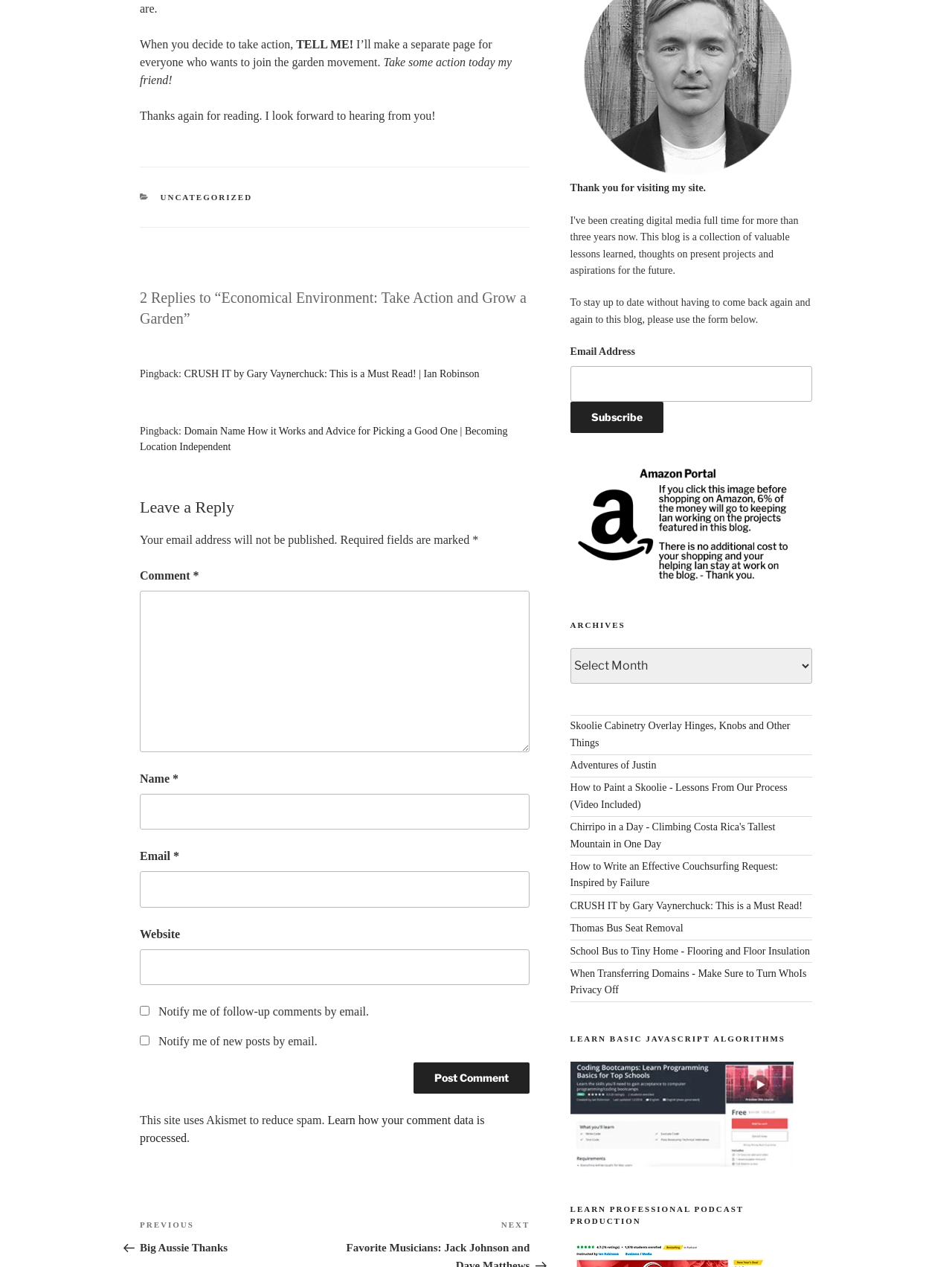Provide the bounding box coordinates of the HTML element this sentence describes: "Uncategorized".

[0.168, 0.11, 0.265, 0.117]